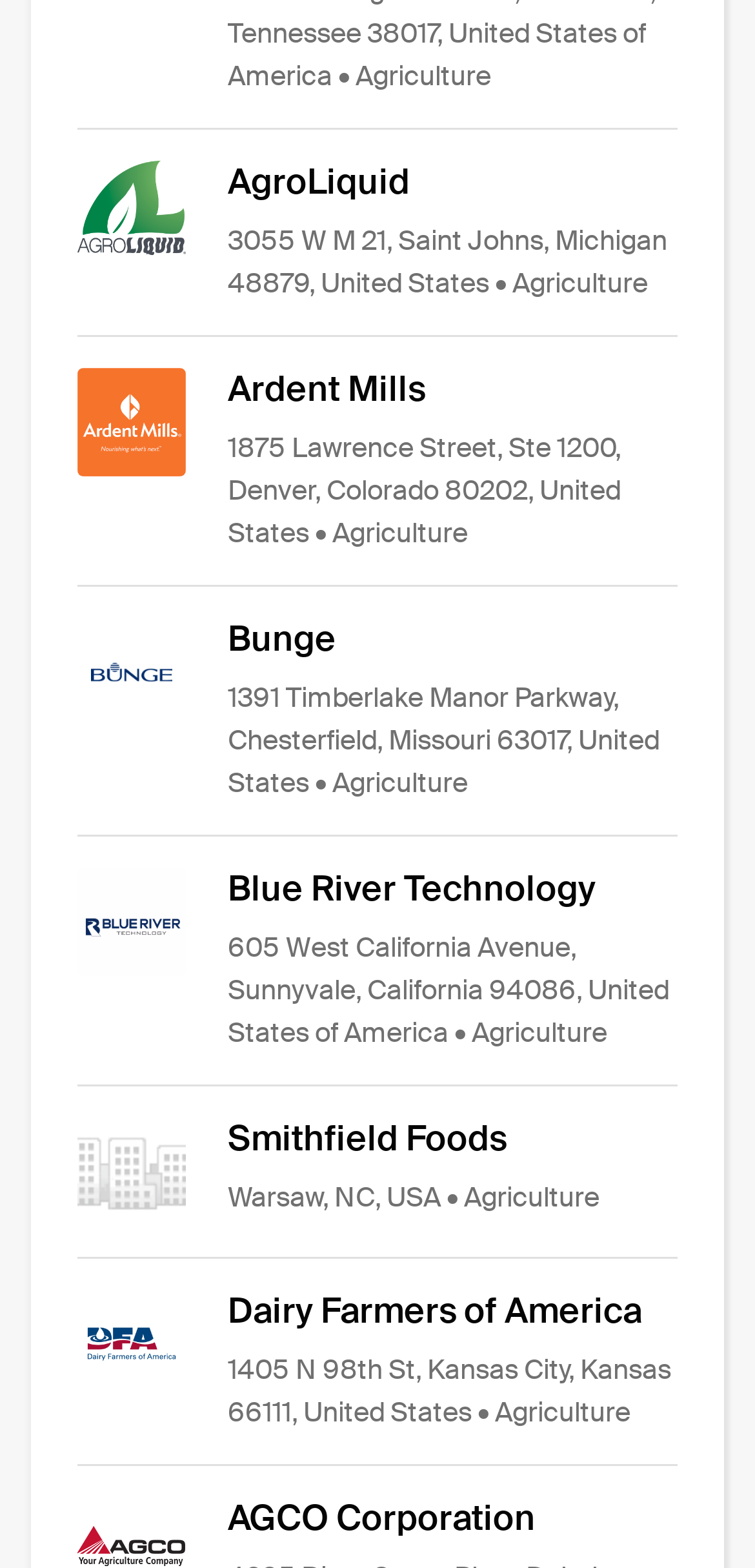How many companies are listed on this page?
Based on the screenshot, give a detailed explanation to answer the question.

I counted the number of links on the page, each representing a company, and found 7 links.